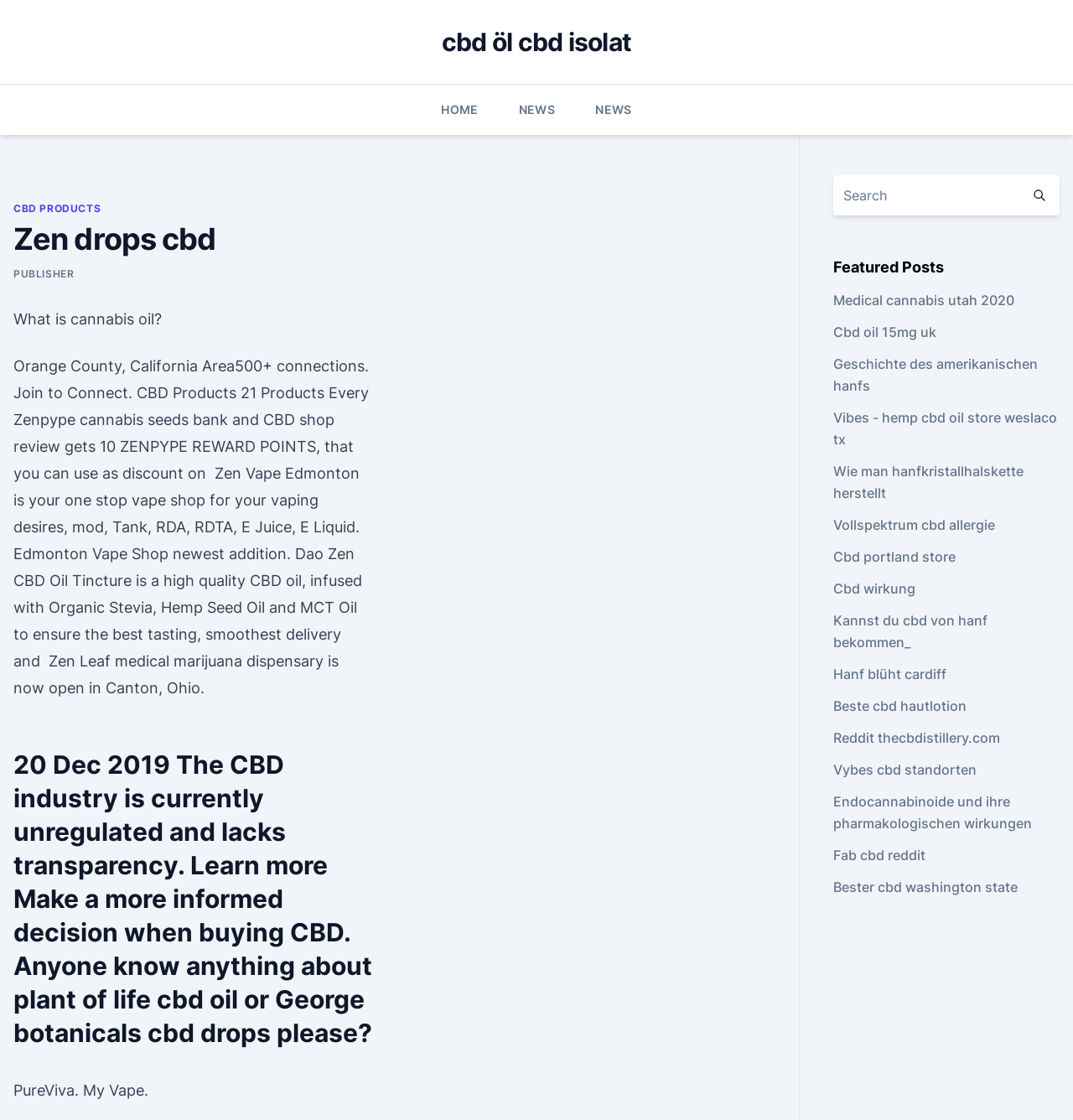Locate and extract the text of the main heading on the webpage.

Zen drops cbd